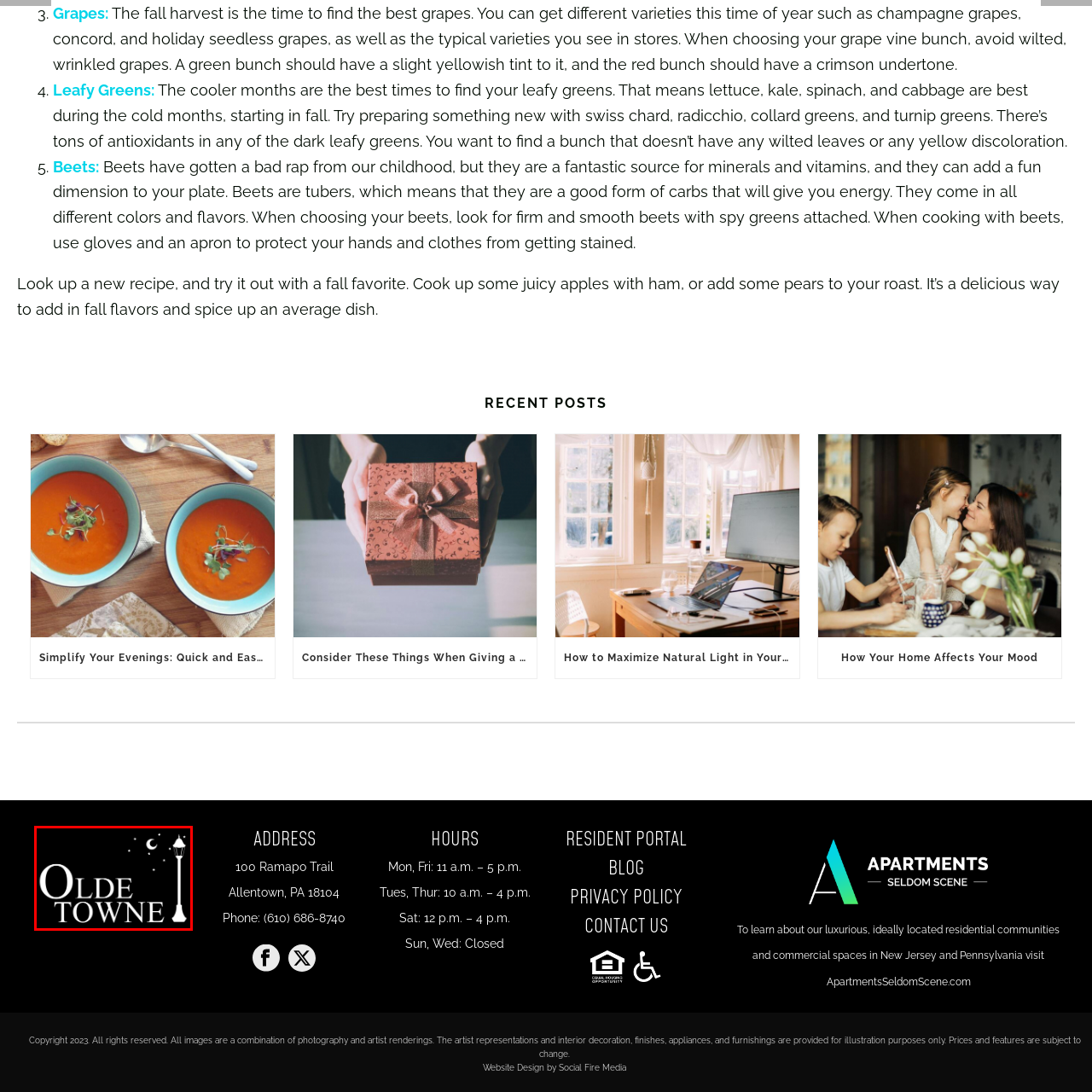What type of font is used for the word 'Olde'?
Check the image inside the red bounding box and provide your answer in a single word or short phrase.

Classic